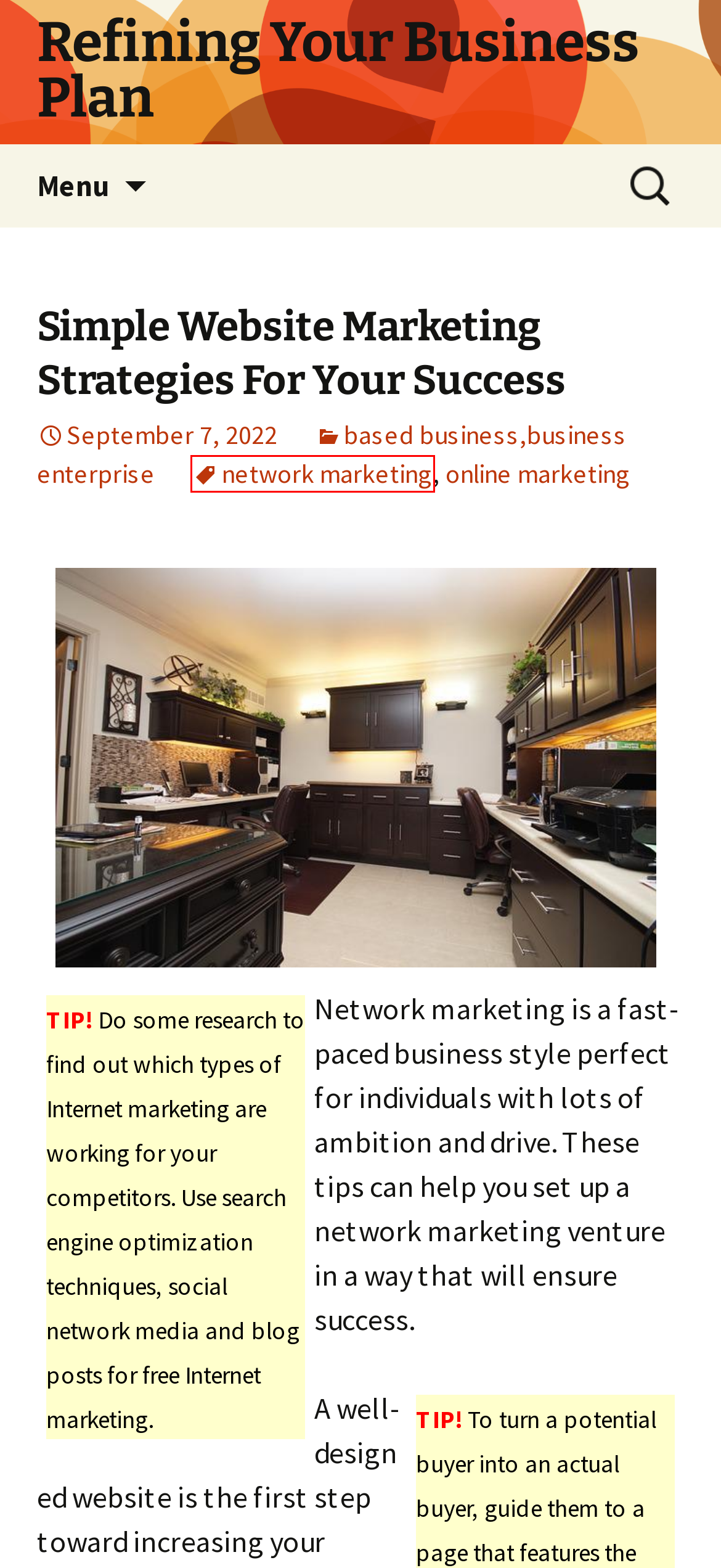Examine the screenshot of a webpage with a red bounding box around a UI element. Select the most accurate webpage description that corresponds to the new page after clicking the highlighted element. Here are the choices:
A. search engines | Refining Your Business Plan
B. online marketing | Refining Your Business Plan
C. quality leads | Refining Your Business Plan
D. based business,business enterprise | Refining Your Business Plan
E. web marketing | Refining Your Business Plan
F. Refining Your Business Plan
G. network marketing | Refining Your Business Plan
H. Expert Tips And Tricks For Lead Generation | Refining Your Business Plan

G